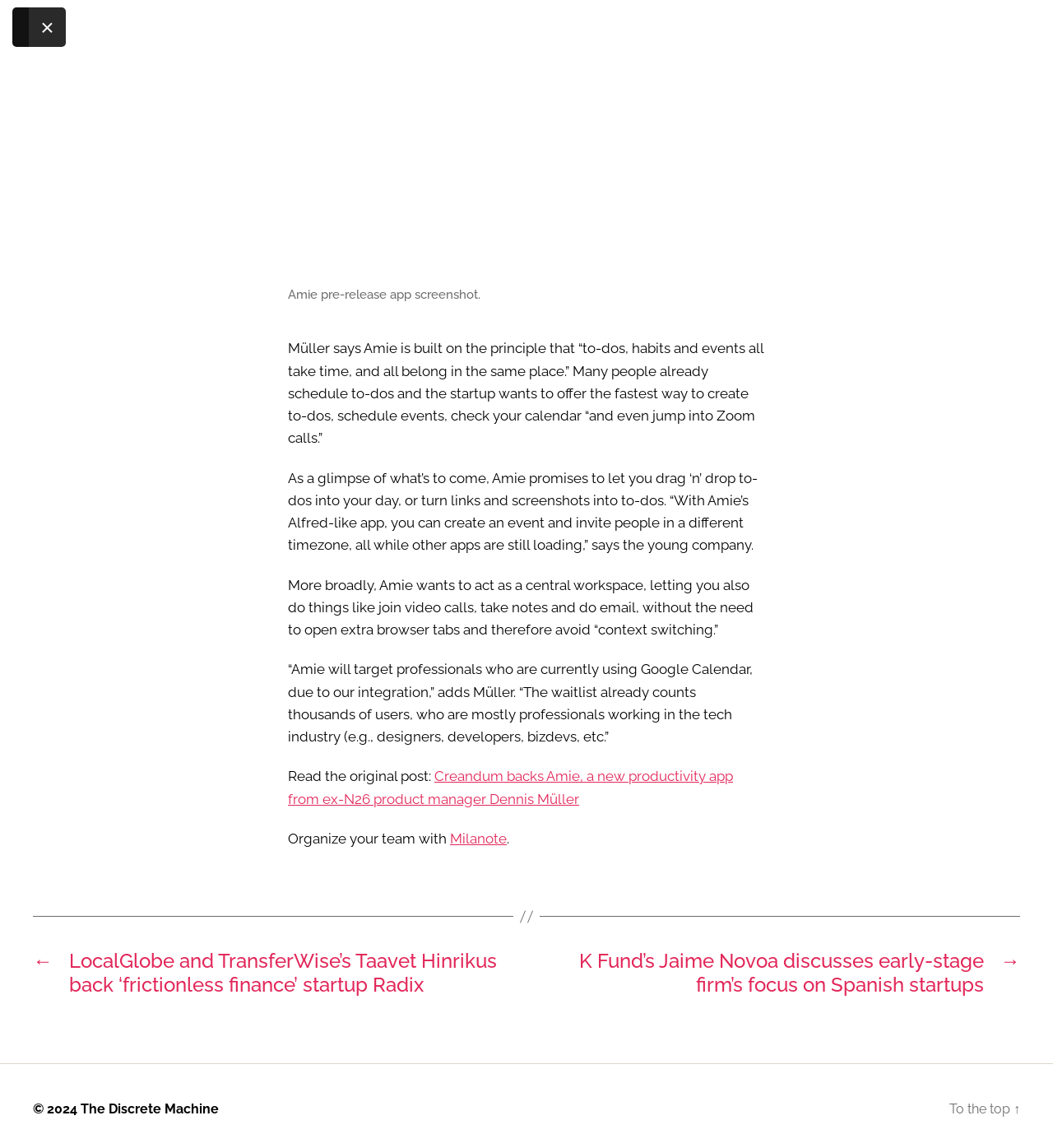By analyzing the image, answer the following question with a detailed response: Who is the founder of Amie?

According to the text, Dennis Müller is the founder of Amie, and he is a former product manager at N26.